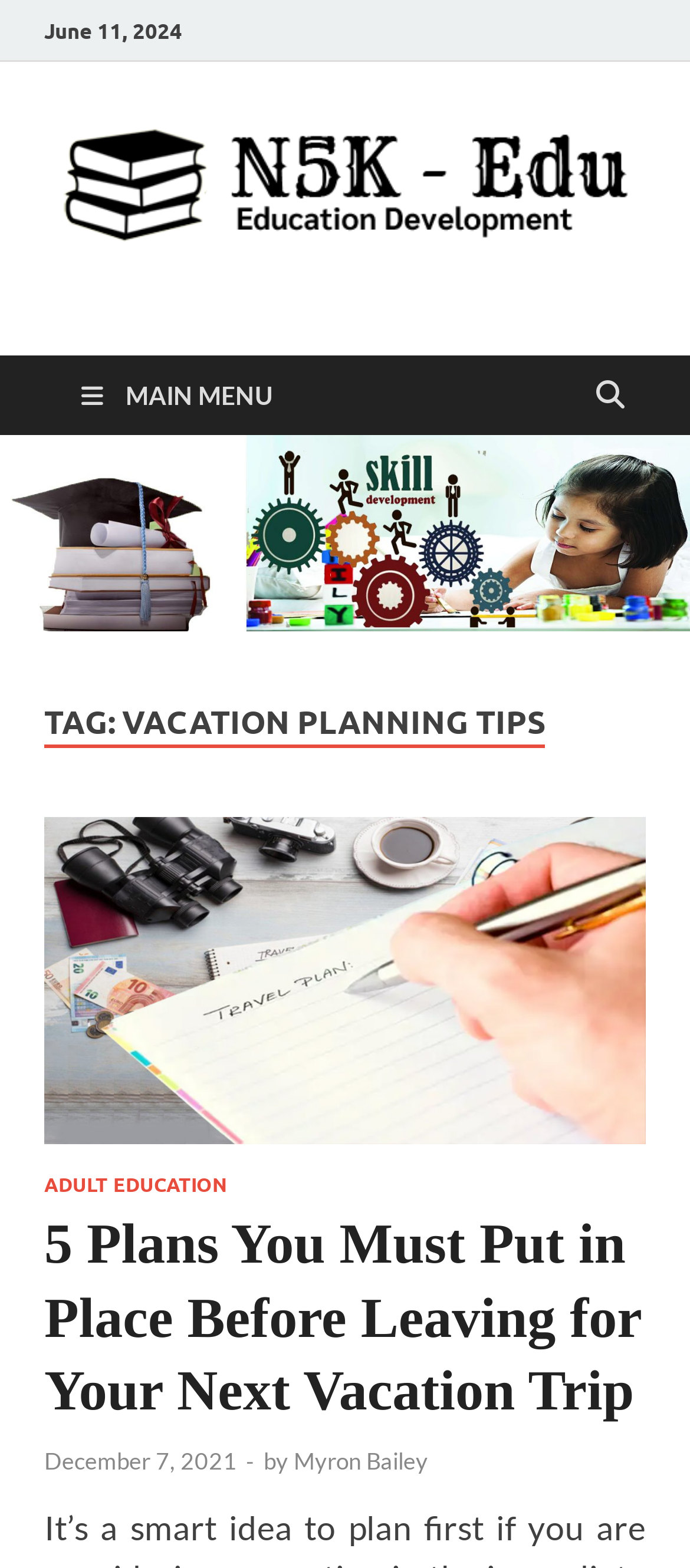Please extract and provide the main headline of the webpage.

TAG: VACATION PLANNING TIPS